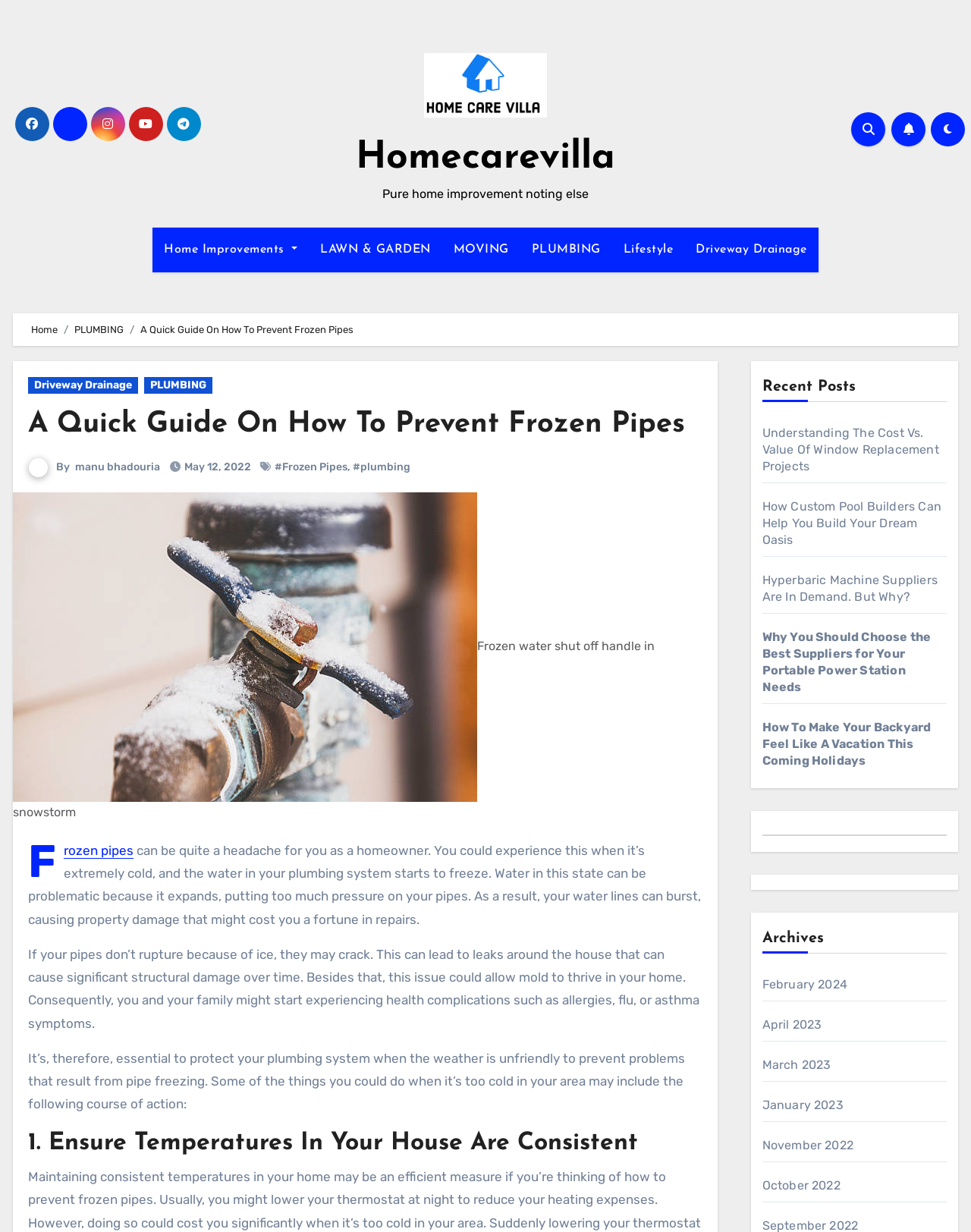Find the bounding box of the UI element described as follows: "PLUMBING".

[0.536, 0.185, 0.63, 0.221]